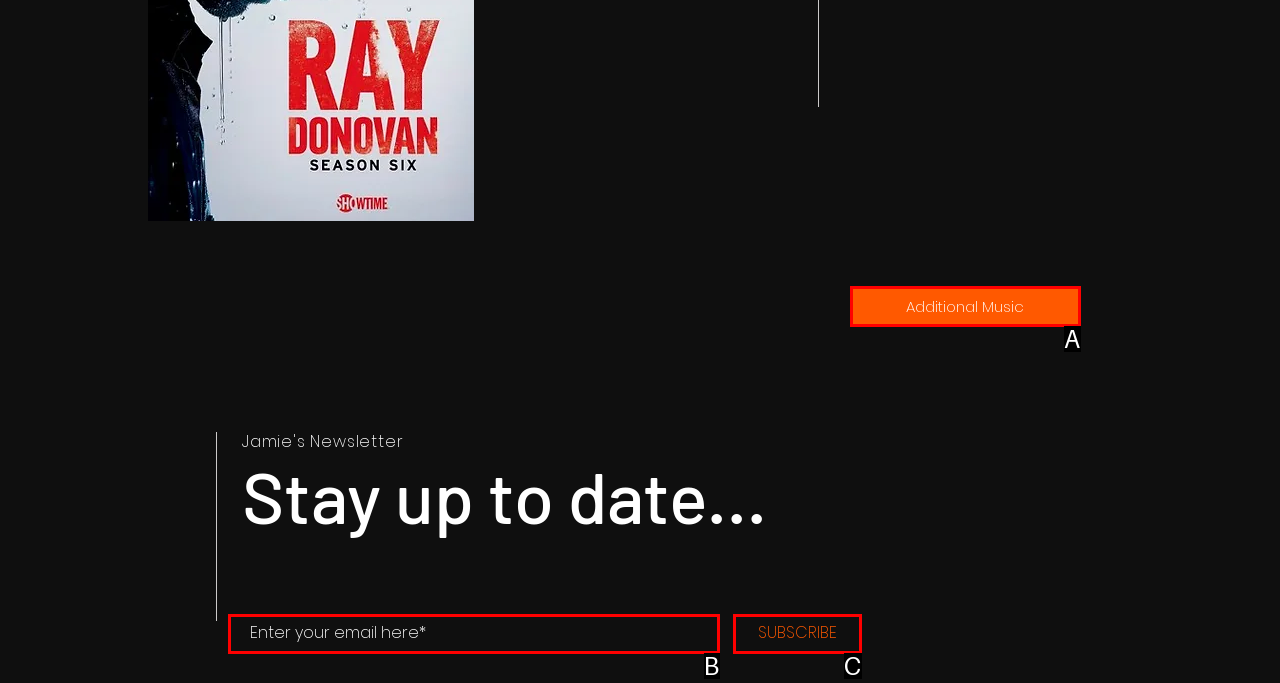Tell me which one HTML element best matches the description: SUBSCRIBE
Answer with the option's letter from the given choices directly.

C